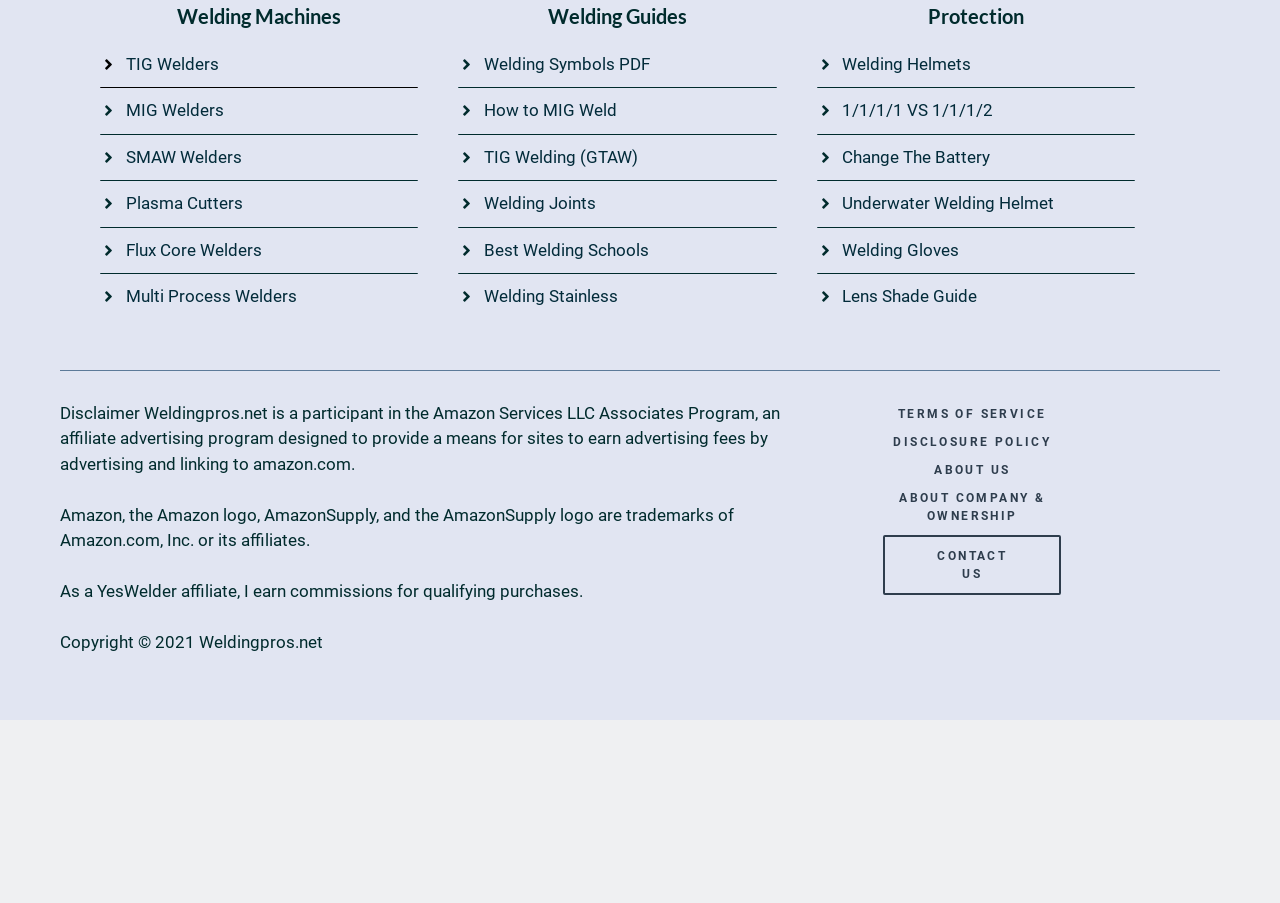Given the element description, predict the bounding box coordinates in the format (top-left x, top-left y, bottom-right x, bottom-right y). Make sure all values are between 0 and 1. Here is the element description: Multi Process Welders

[0.098, 0.317, 0.232, 0.339]